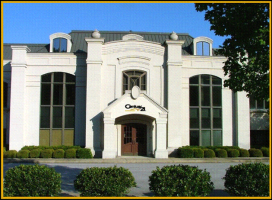Provide a single word or phrase answer to the question: 
What type of roof does the building have?

dark sloped